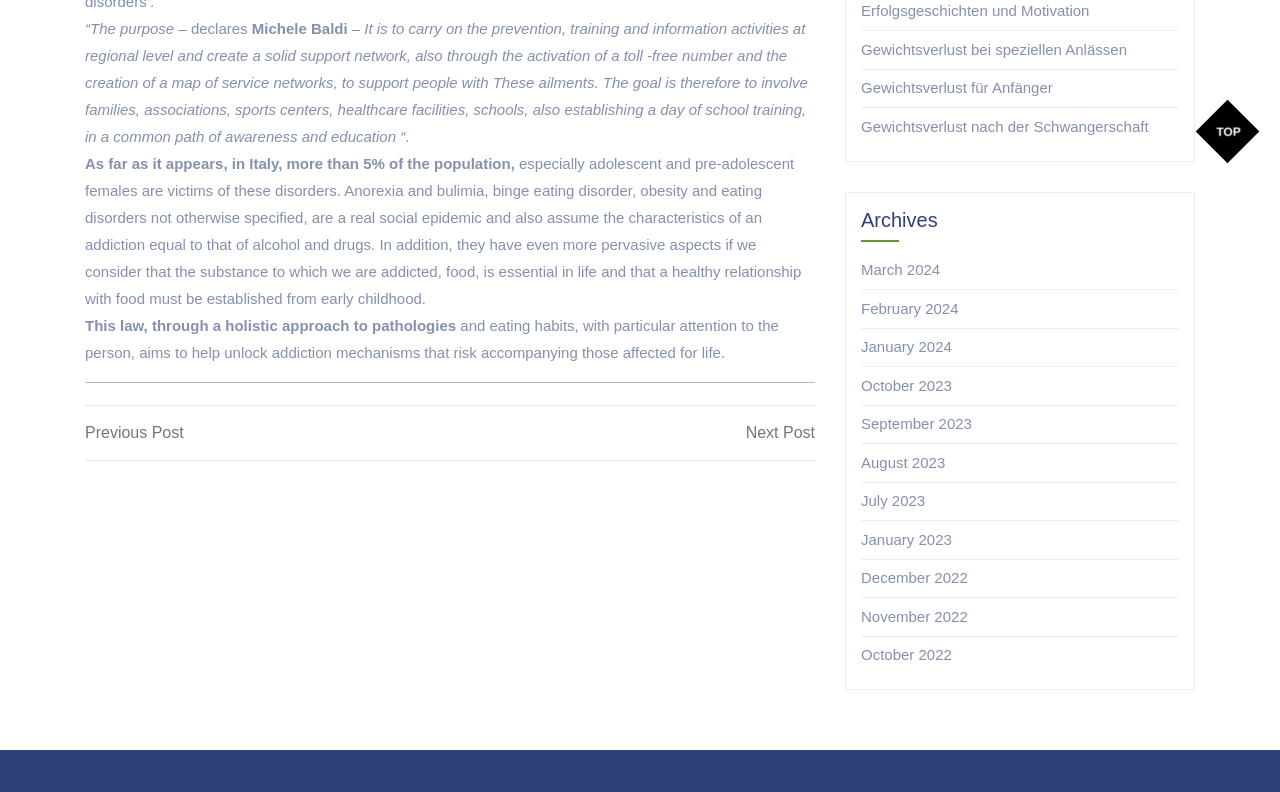What percentage of the population is affected by eating disorders?
Respond to the question with a well-detailed and thorough answer.

According to the text, more than 5% of the population, especially adolescent and pre-adolescent females, are victims of eating disorders in Italy.